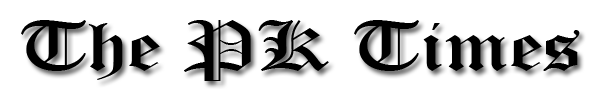Detail every significant feature and component of the image.

The image features the logo of "The PK Times," styled in an elegant, bold font that conveys a sense of prestige and authority. The name is prominently displayed in a flowing, cursive typeface, with intricate lettering that suggests a classic and refined character, embodying the essence of a reputable publication. The logo serves as a visual centerpiece, reflecting the publication's commitment to delivering quality news and engaging content. The stark contrast of the black text against a white background enhances its visibility and draws the viewer's attention, making it an iconic representation of the brand. This logo is featured prominently on the webpage dedicated to informative articles like "Design for Manufacturability: What It Is and Why It’s Important," establishing a strong visual identity for The PK Times.